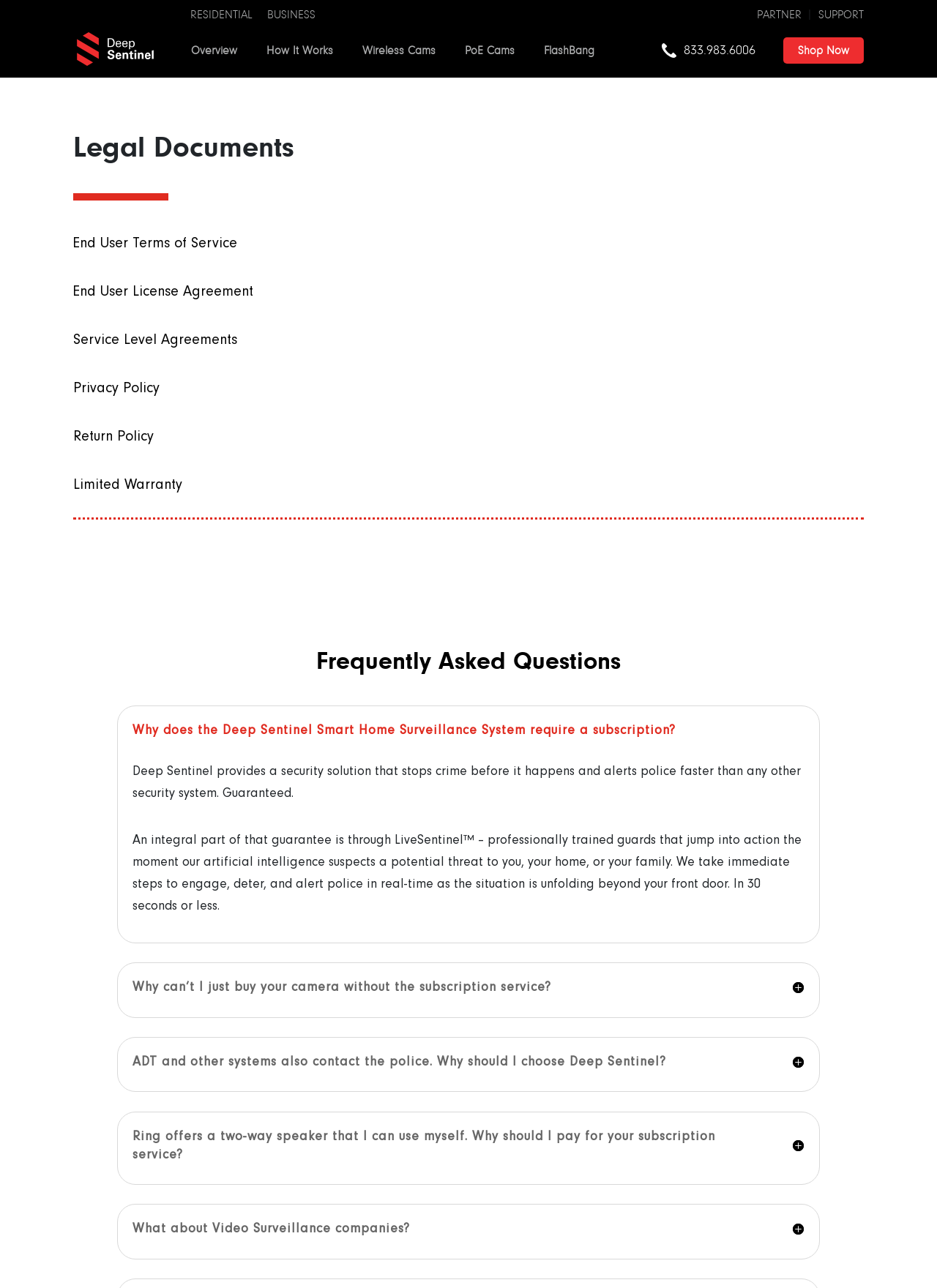Please determine the bounding box coordinates for the element that should be clicked to follow these instructions: "Click on the 'Privacy Policy' link".

[0.078, 0.295, 0.17, 0.307]